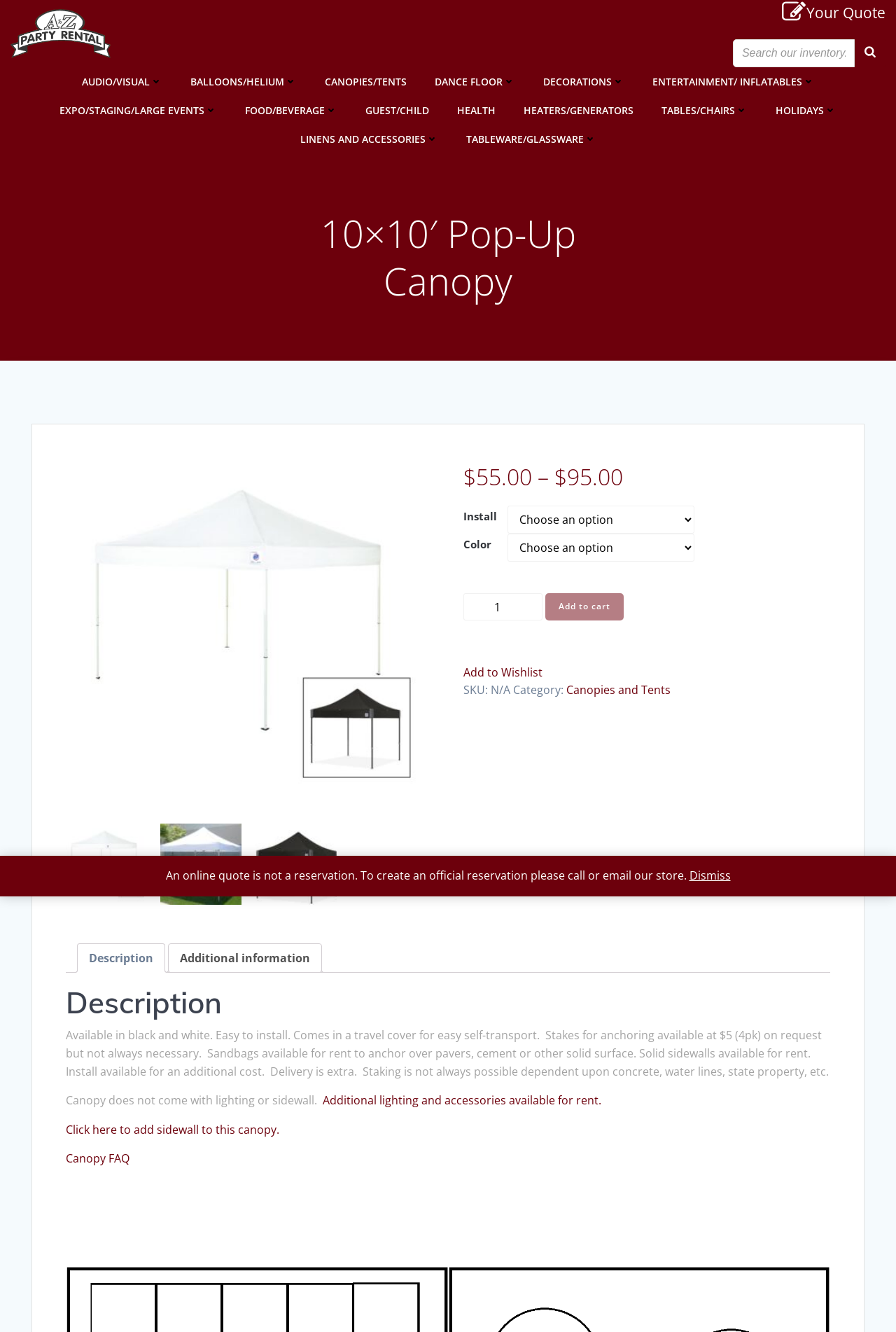Highlight the bounding box coordinates of the element you need to click to perform the following instruction: "Search our inventory...."

[0.818, 0.029, 0.954, 0.05]